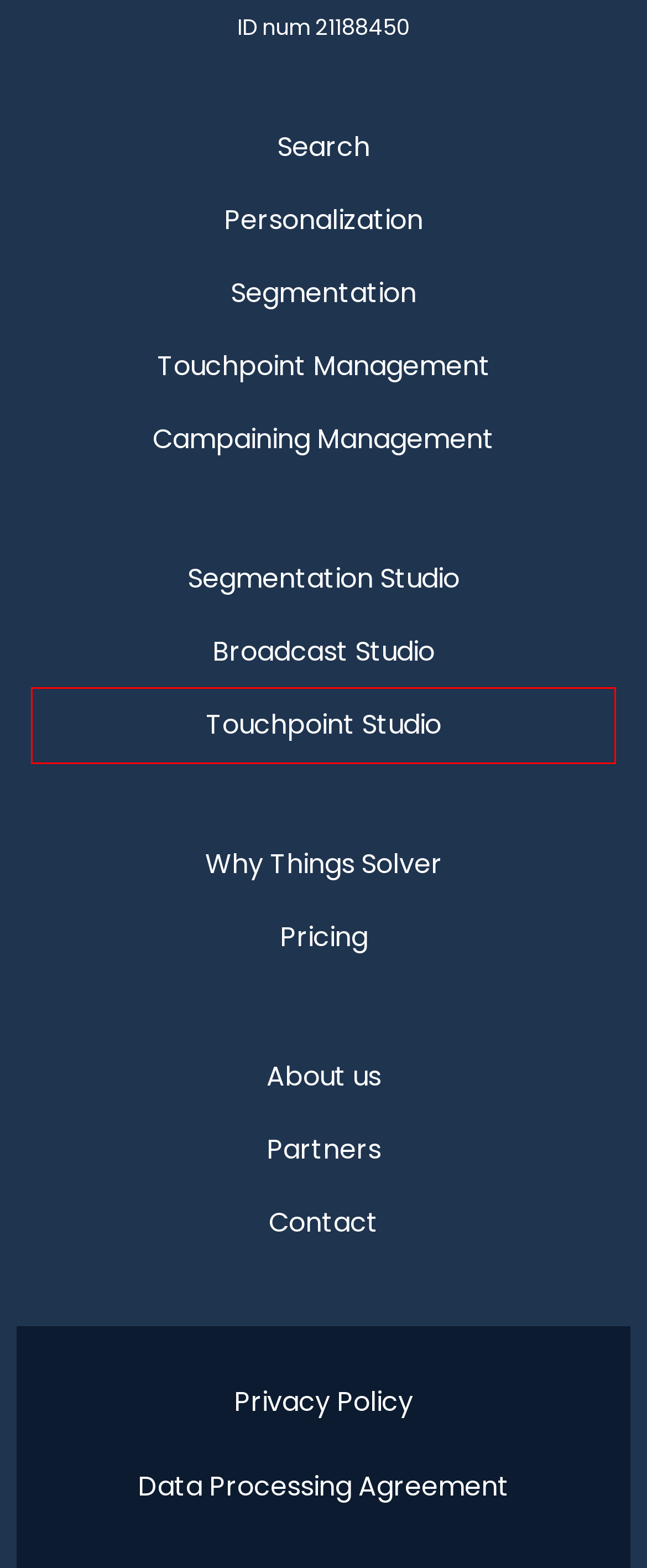You have a screenshot showing a webpage with a red bounding box around a UI element. Choose the webpage description that best matches the new page after clicking the highlighted element. Here are the options:
A. Our Story: No BS Company
B. E-commerce Personalization with AI: Increase Conversion Rate
C. Contact
D. Solver Broadcast Studio: Launch Your Campaigns in 3 Clicks
E. Search with AI: AI-Powered Search Management for E-commerce
F. Solver Segmentation Studio: Know Your Ideal Customer Insight
G. Customer Segmentation with AI: Segment All of Your Customers
H. Solver Touchpoint Studio: Present Only Relevant Products

H